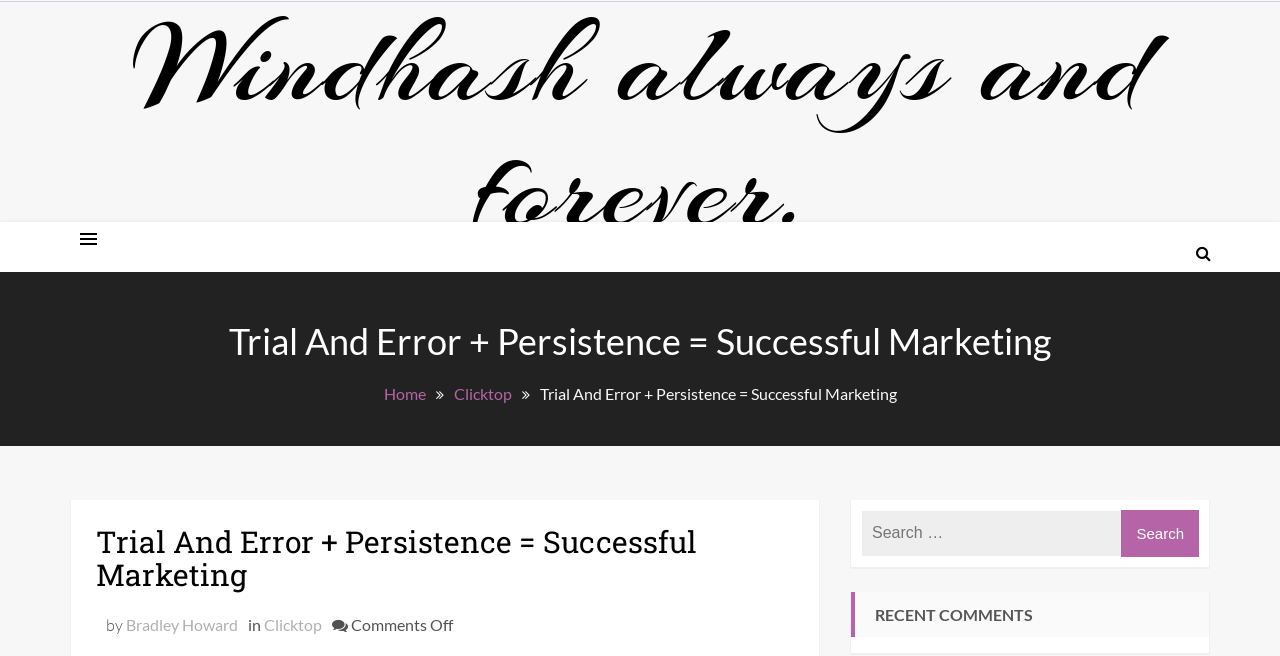Please use the details from the image to answer the following question comprehensively:
What is the name of the author of the article?

I found the author's name by looking at the section below the main heading, where it says 'by Bradley Howard'.